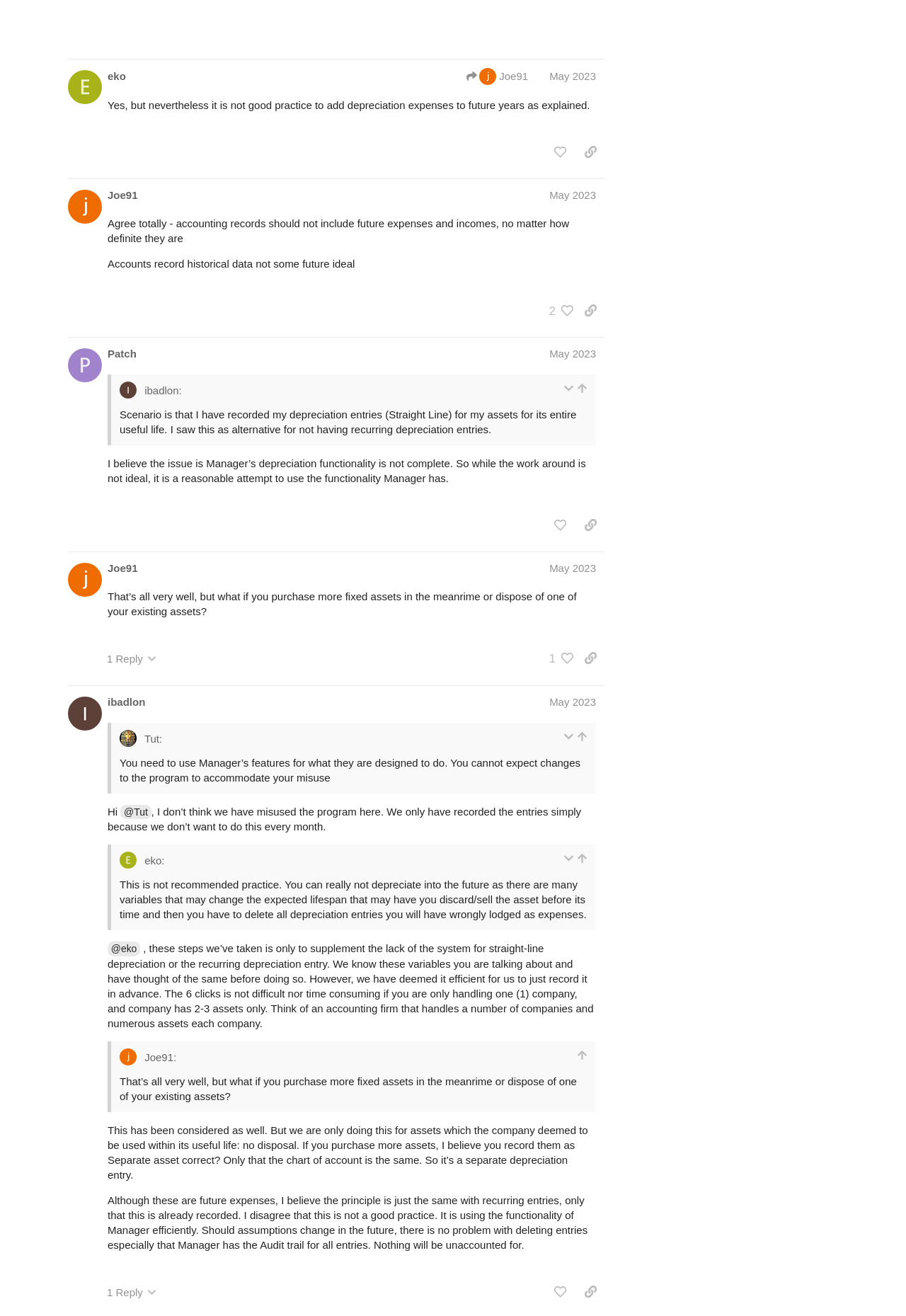Determine the bounding box coordinates for the region that must be clicked to execute the following instruction: "log in".

[0.795, 0.009, 0.853, 0.025]